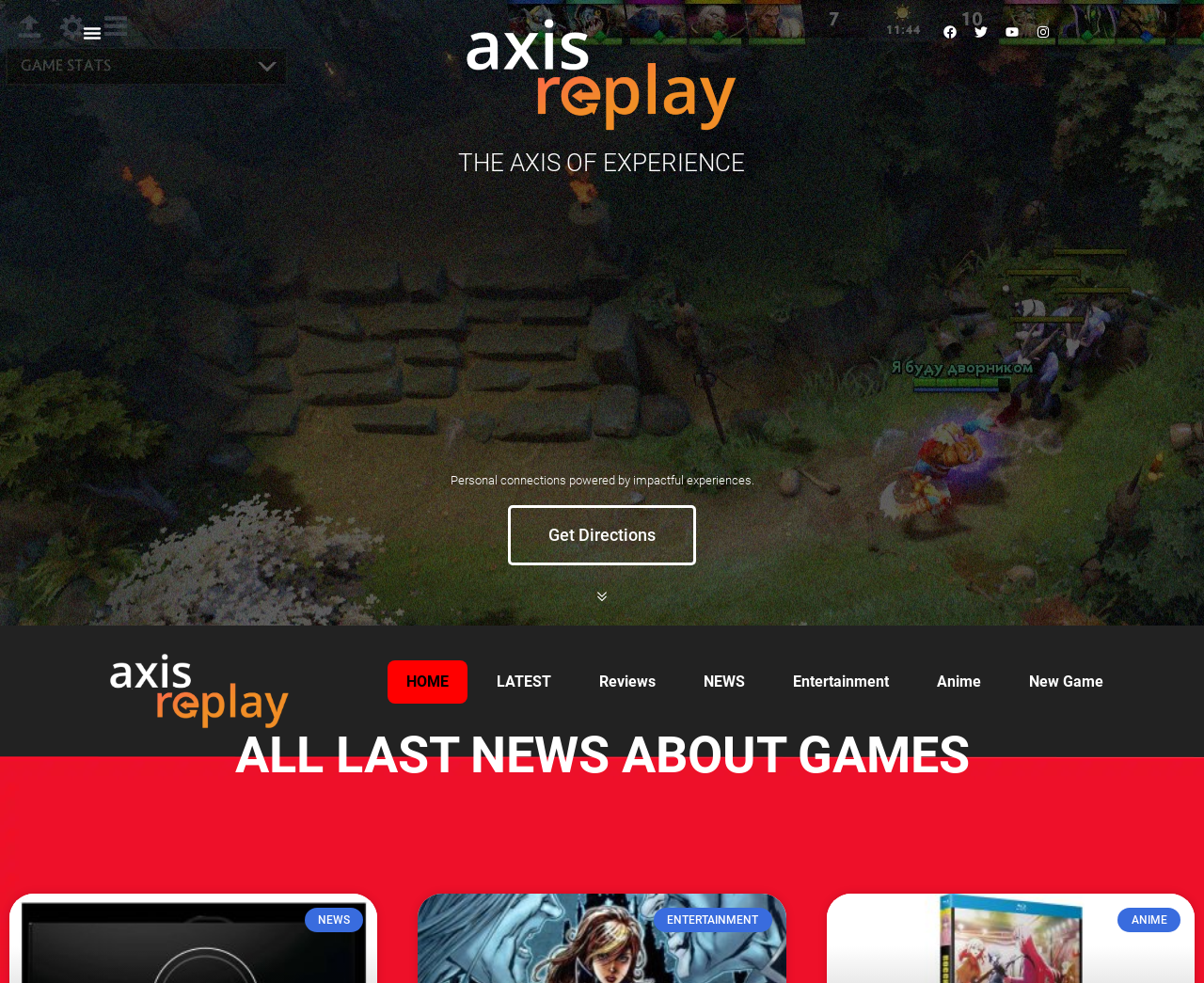Please specify the bounding box coordinates in the format (top-left x, top-left y, bottom-right x, bottom-right y), with values ranging from 0 to 1. Identify the bounding box for the UI component described as follows: New Game

[0.839, 0.672, 0.932, 0.716]